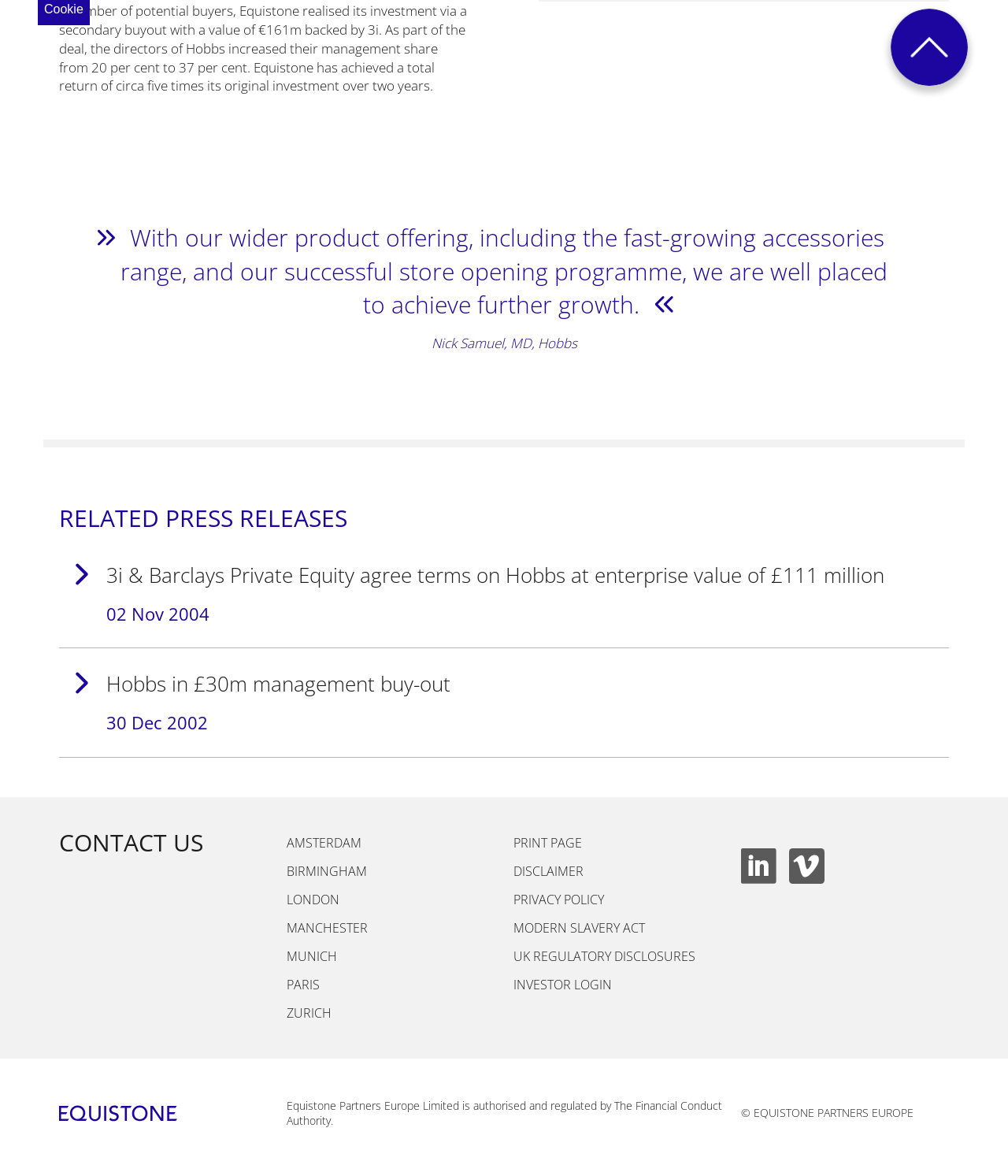Please examine the image and answer the question with a detailed explanation:
What is the name of the MD of Hobbs?

The answer can be found in the StaticText element with the text 'Nick Samuel, MD, Hobbs' which is a sub-element of the Root Element.